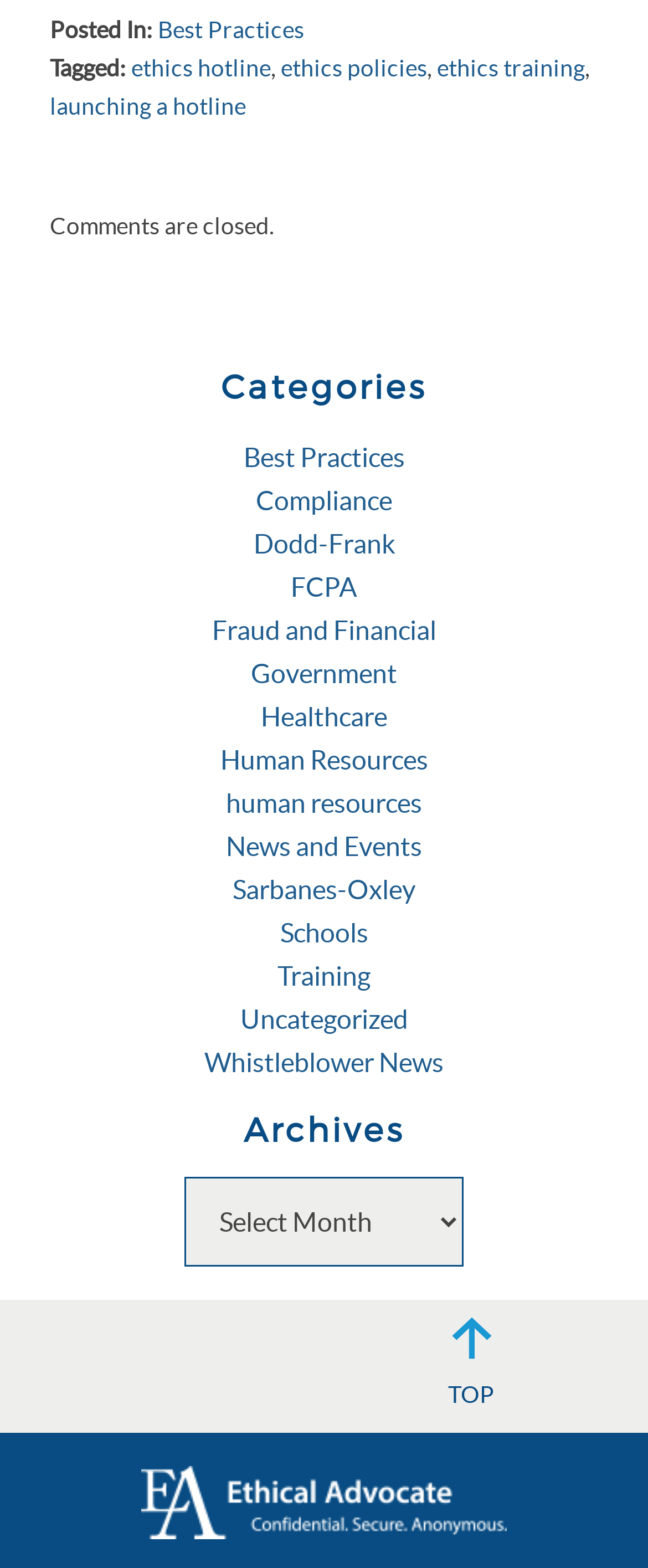Locate the bounding box coordinates of the element you need to click to accomplish the task described by this instruction: "Click on the 'ethics hotline' link".

[0.203, 0.035, 0.418, 0.052]